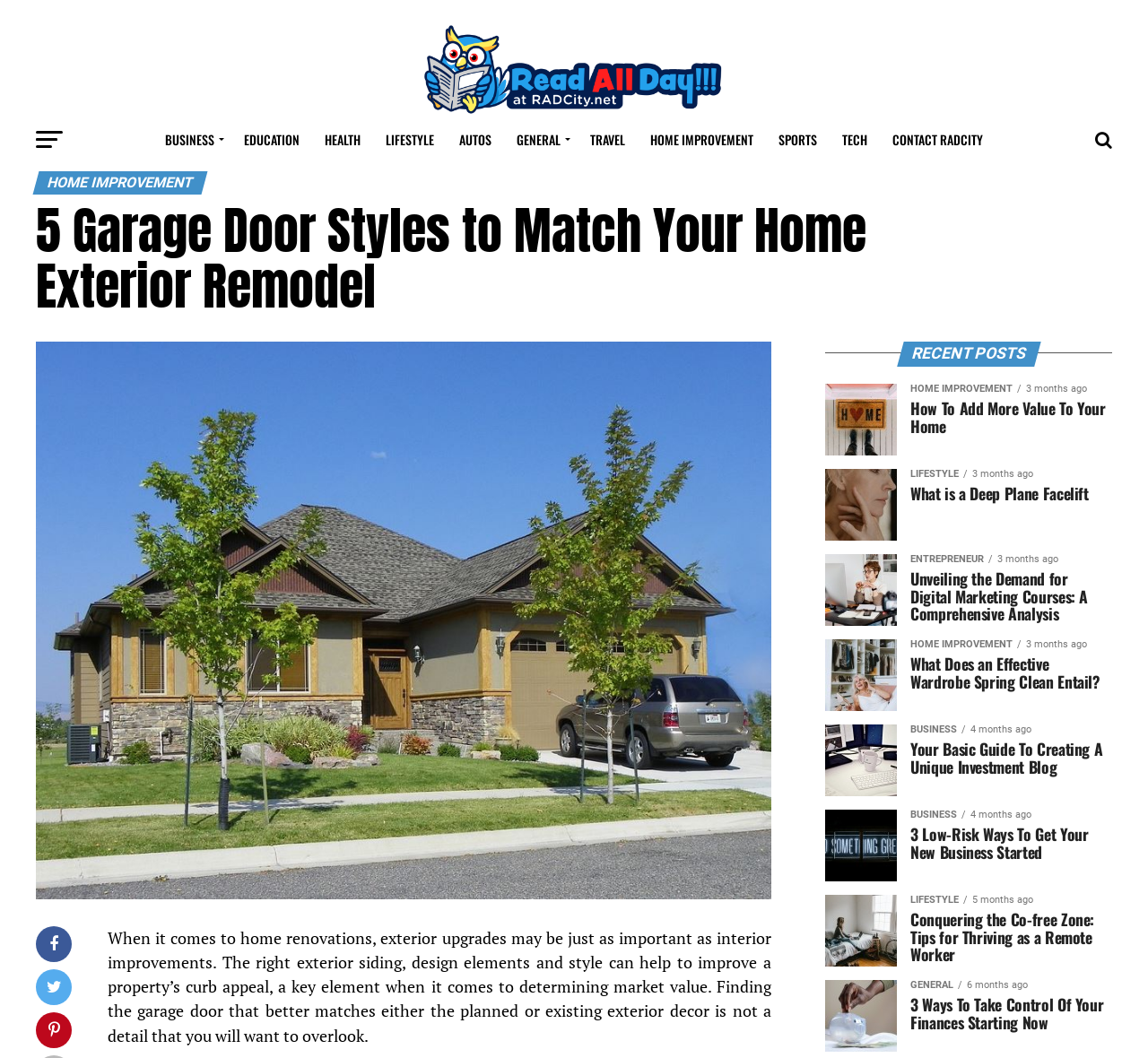Identify the bounding box of the UI component described as: "parent_node: Read All Day!".

[0.363, 0.099, 0.637, 0.115]